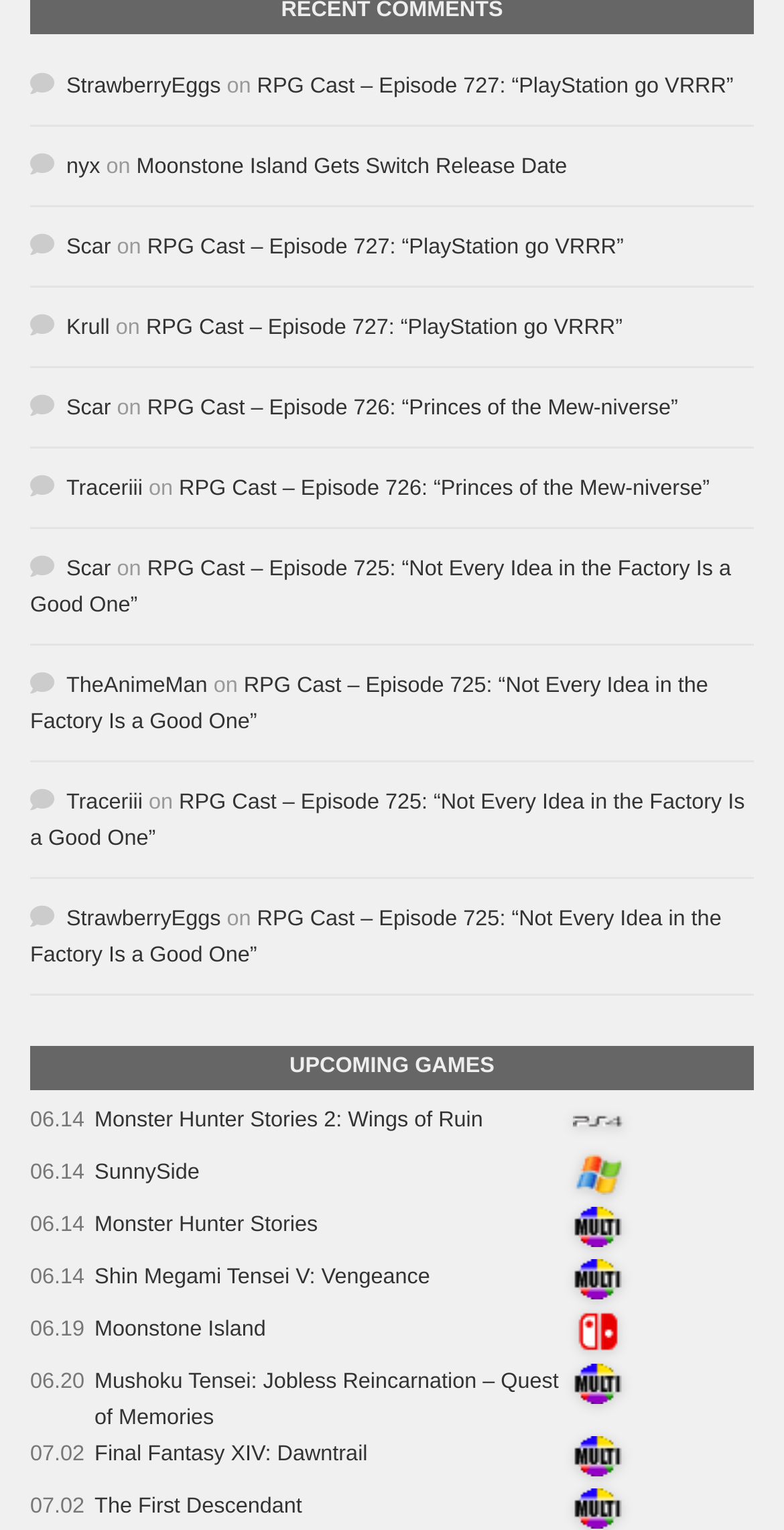Determine the bounding box coordinates (top-left x, top-left y, bottom-right x, bottom-right y) of the UI element described in the following text: Moonstone Island

[0.121, 0.86, 0.339, 0.876]